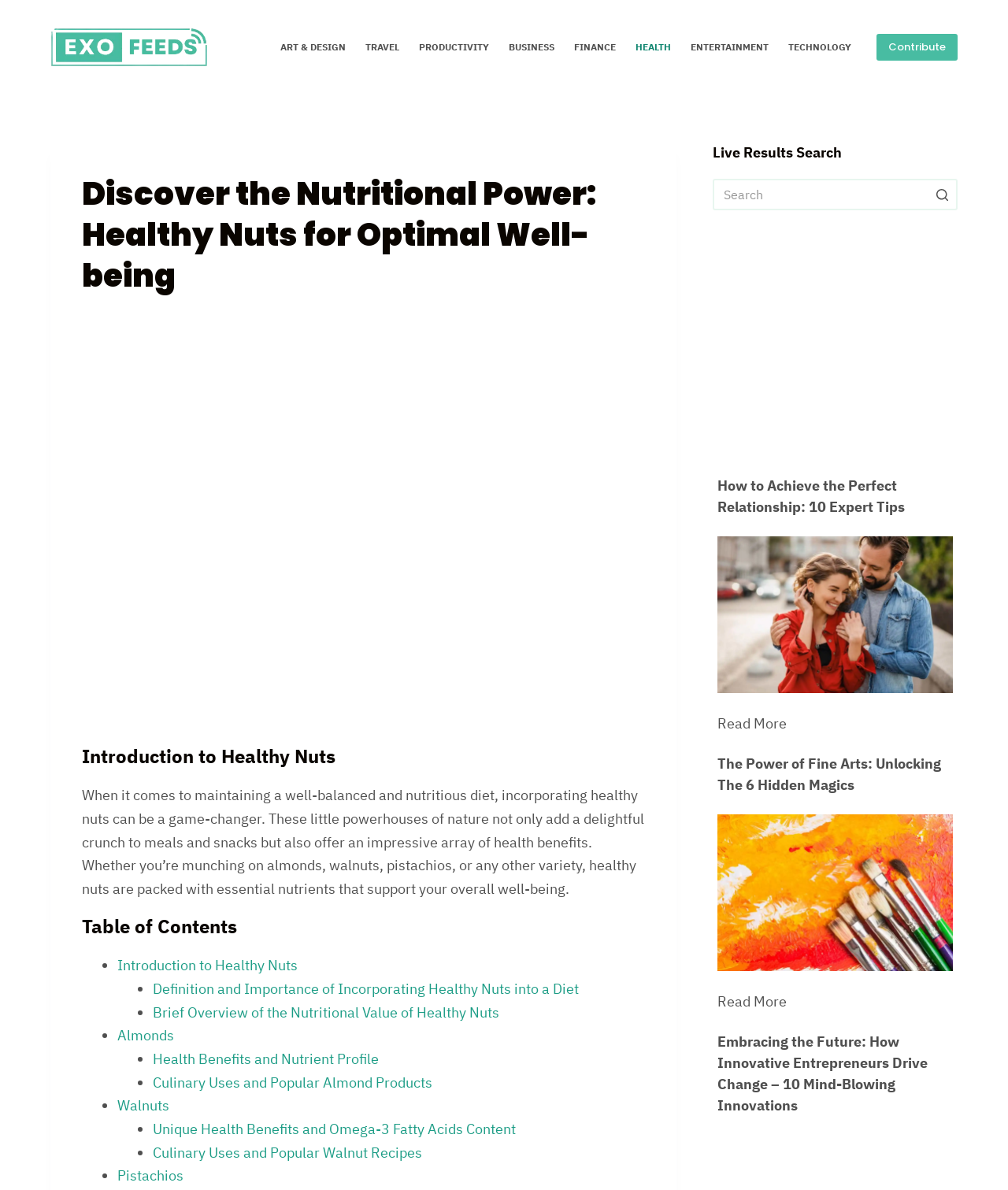Please indicate the bounding box coordinates for the clickable area to complete the following task: "Click on the 'HEALTH' menu item". The coordinates should be specified as four float numbers between 0 and 1, i.e., [left, top, right, bottom].

[0.62, 0.0, 0.675, 0.079]